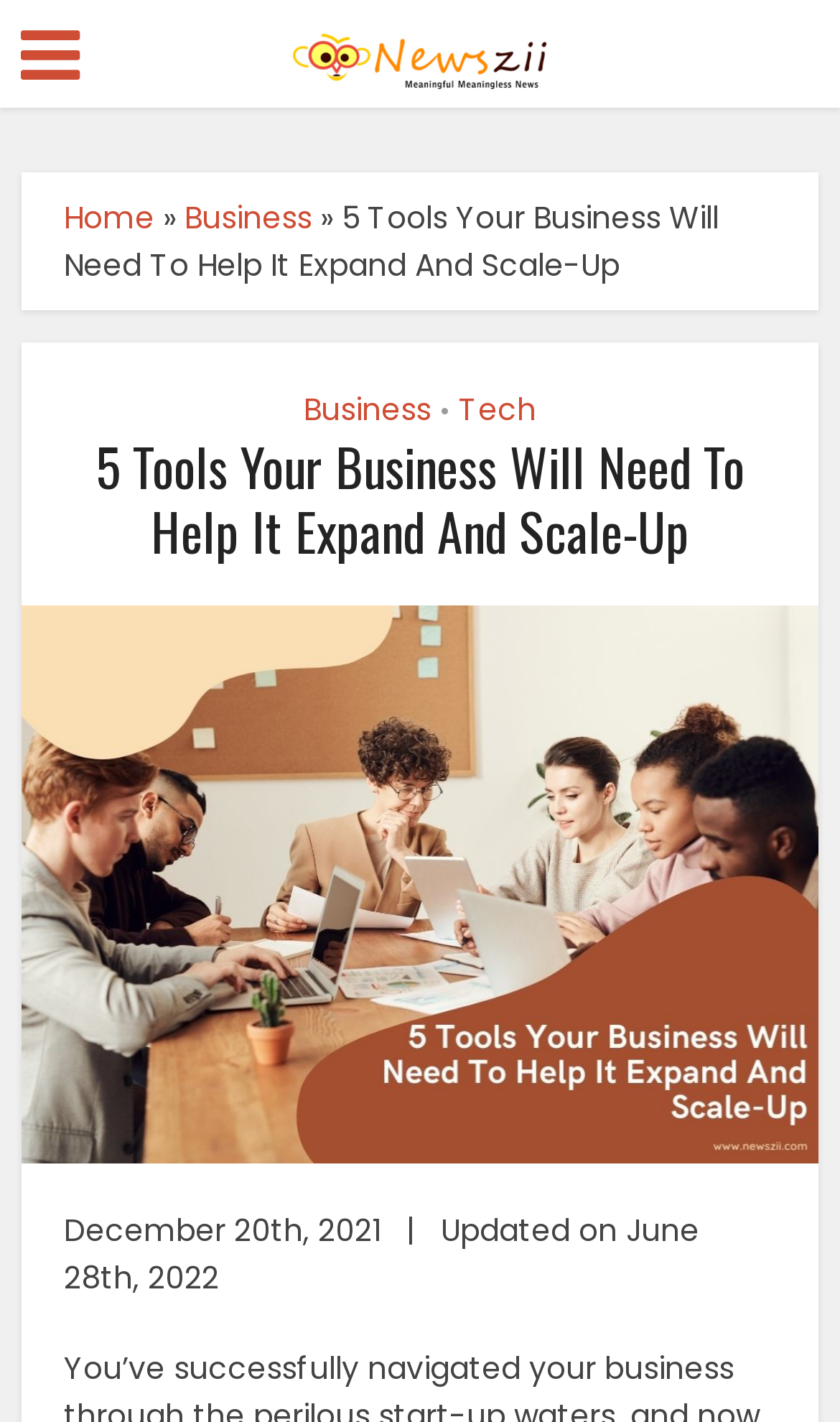Provide a thorough and detailed response to the question by examining the image: 
What is the purpose of the five tools mentioned?

I inferred the purpose of the five tools by looking at the heading element that contains the text '5 Tools Your Business Will Need To Help It Expand And Scale-Up', which suggests that the tools are meant to help businesses grow and expand.